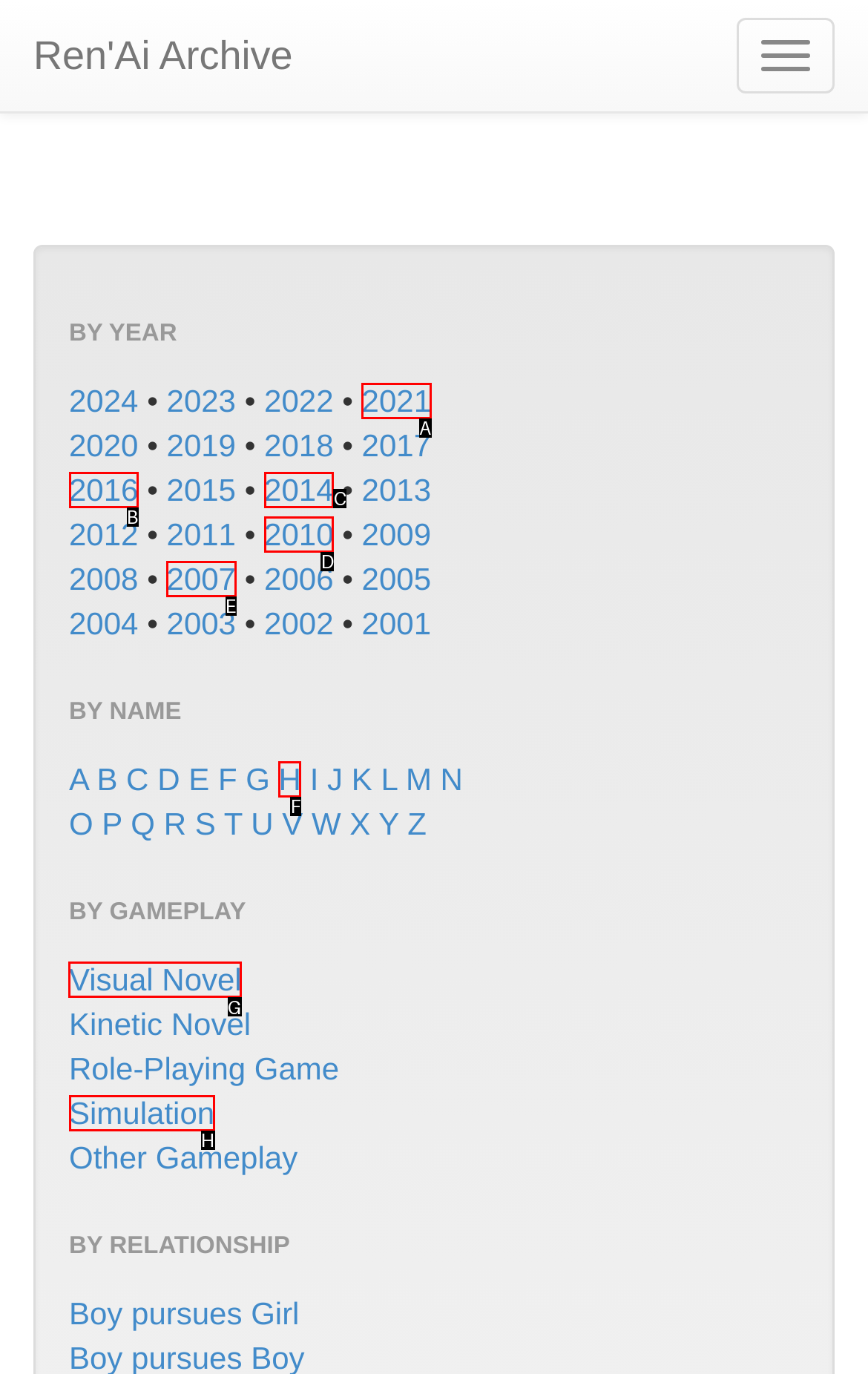Which option should be clicked to complete this task: Explore Visual Novel games
Reply with the letter of the correct choice from the given choices.

G